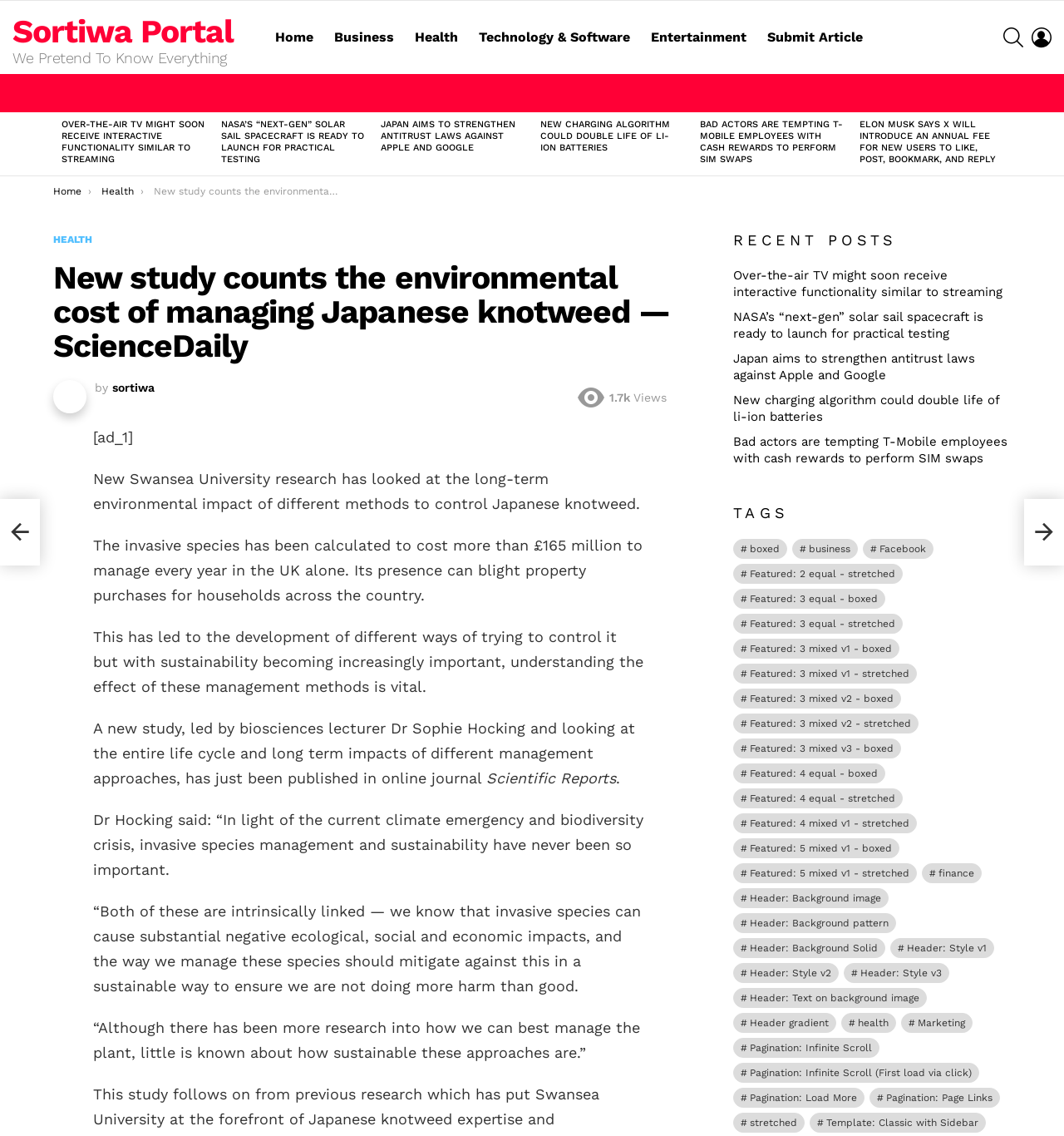Identify the bounding box coordinates of the area you need to click to perform the following instruction: "View the 'RECENT POSTS' section".

[0.689, 0.204, 0.95, 0.22]